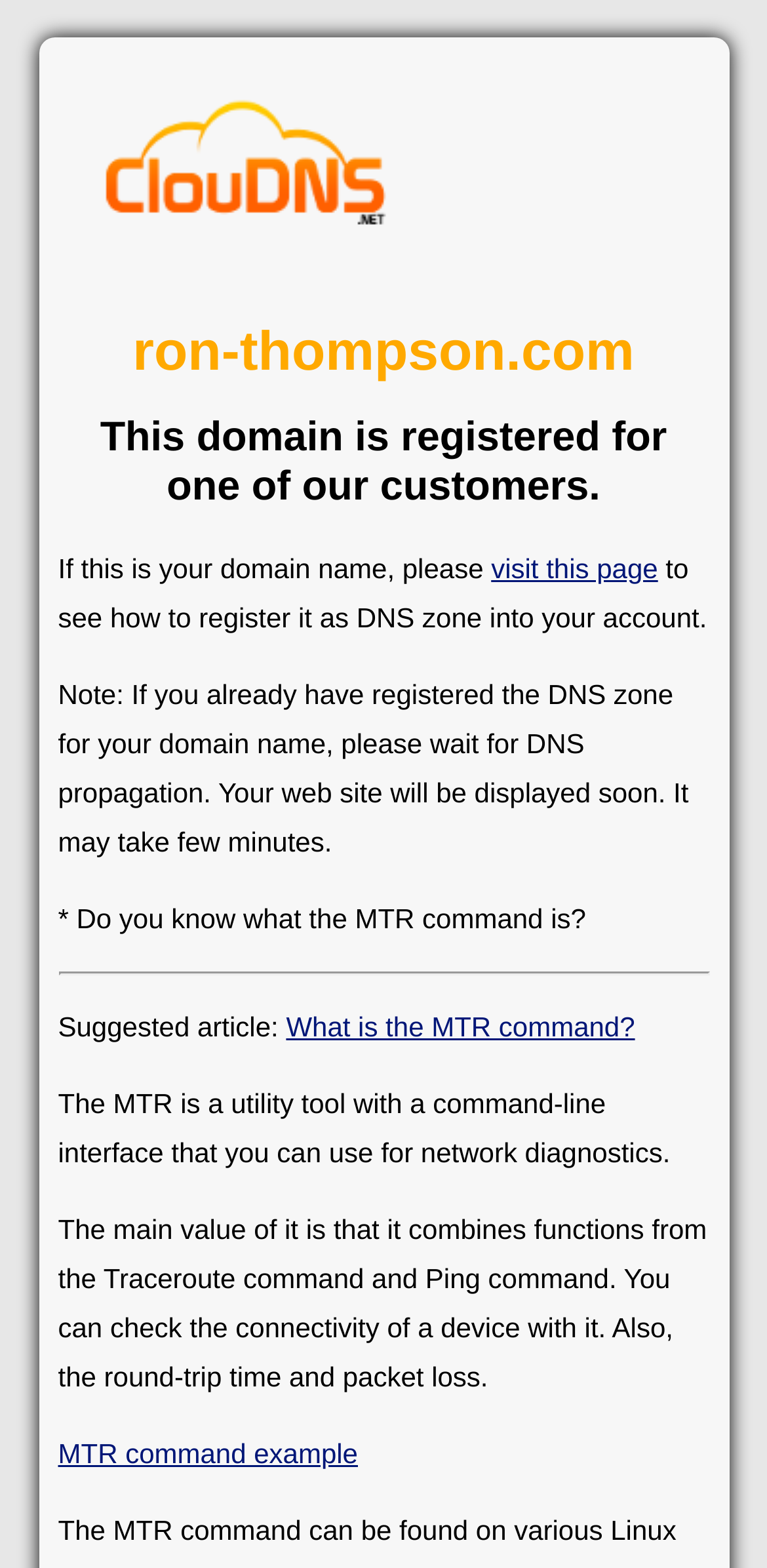Bounding box coordinates are specified in the format (top-left x, top-left y, bottom-right x, bottom-right y). All values are floating point numbers bounded between 0 and 1. Please provide the bounding box coordinate of the region this sentence describes: What is the MTR command?

[0.373, 0.645, 0.828, 0.665]